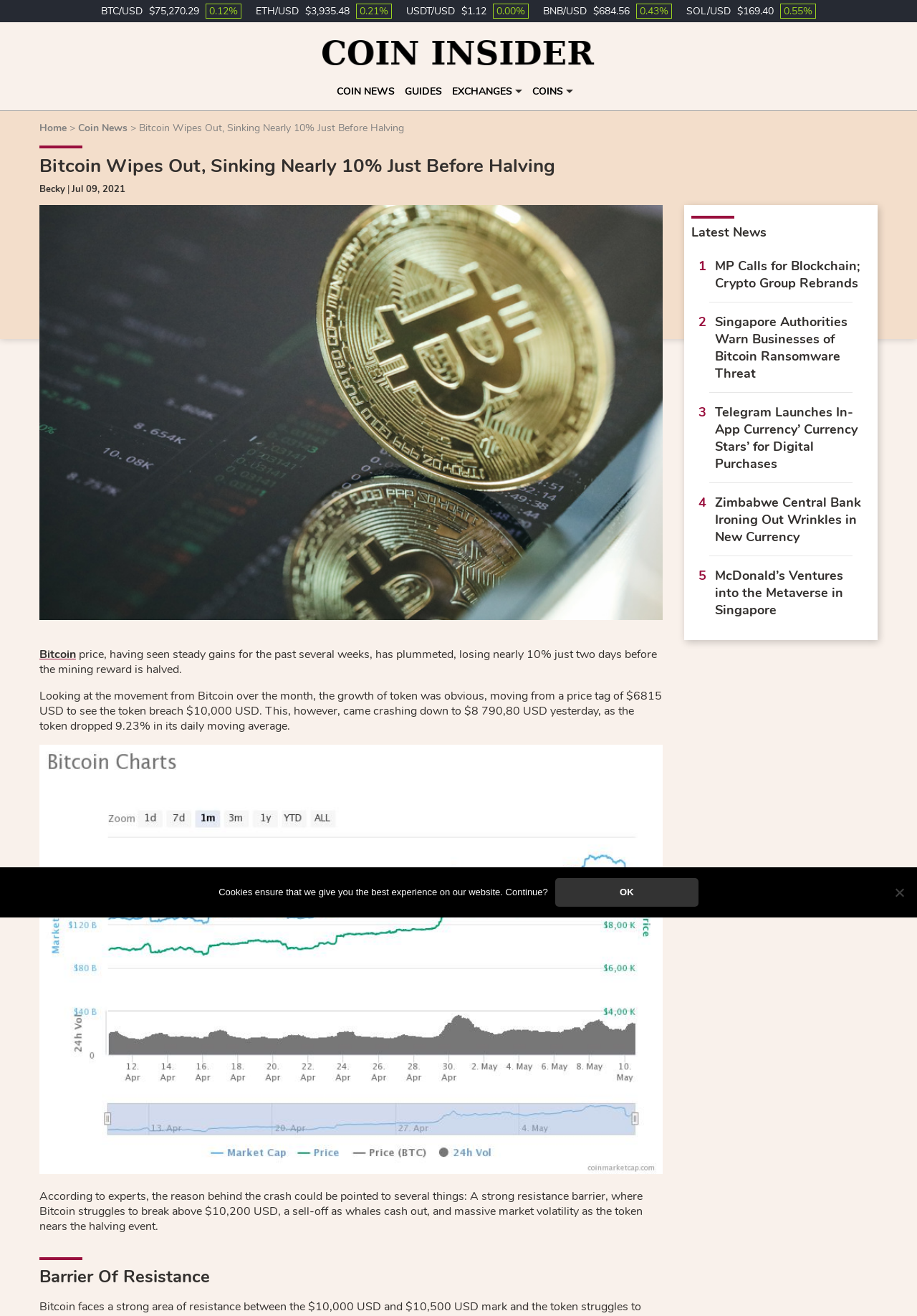Find the bounding box coordinates for the HTML element specified by: "Coin News".

[0.085, 0.092, 0.139, 0.102]